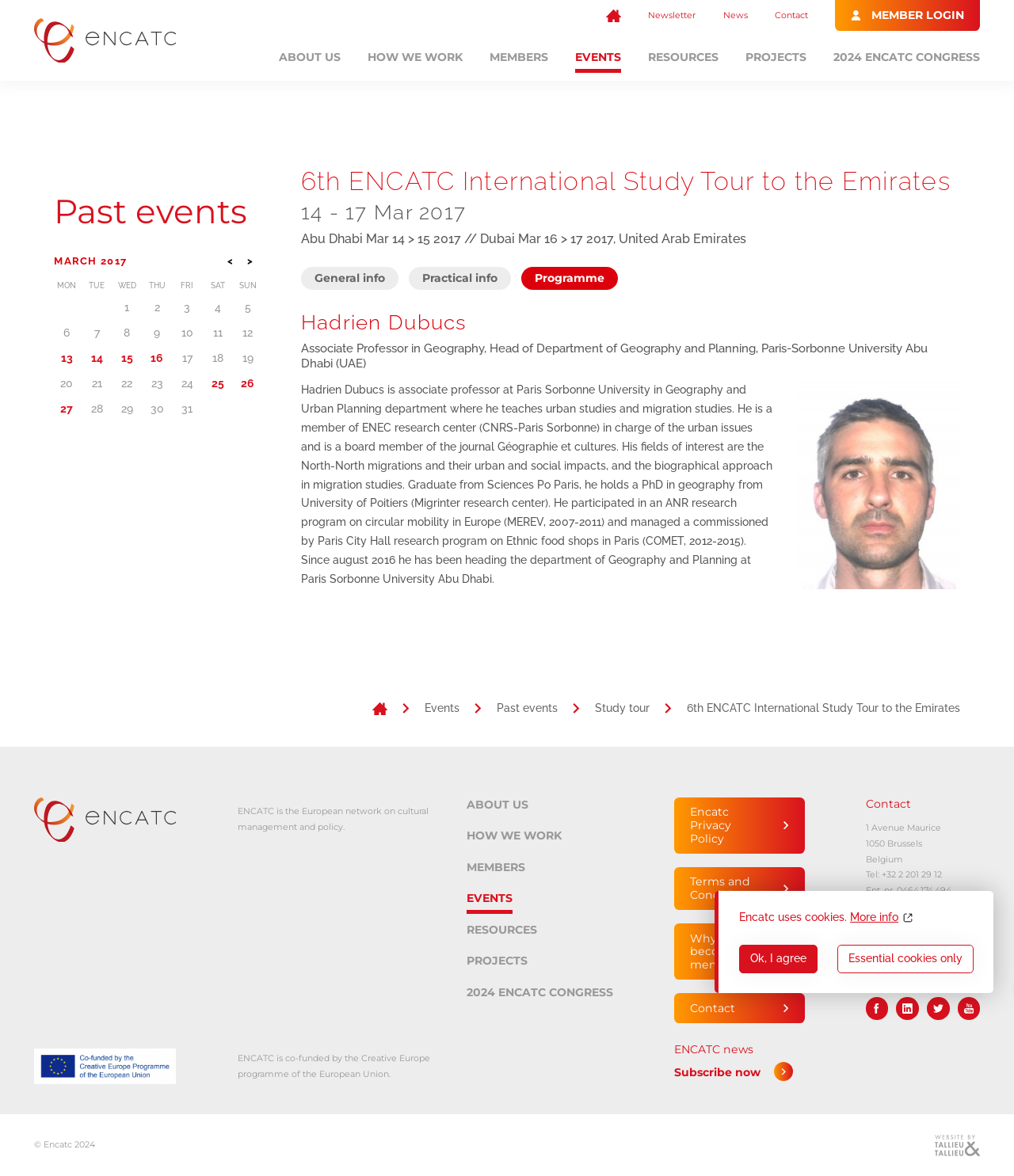Please identify the bounding box coordinates of the element's region that should be clicked to execute the following instruction: "View the '6th ENCATC International Study Tour to the Emirates' event". The bounding box coordinates must be four float numbers between 0 and 1, i.e., [left, top, right, bottom].

[0.297, 0.138, 0.947, 0.17]